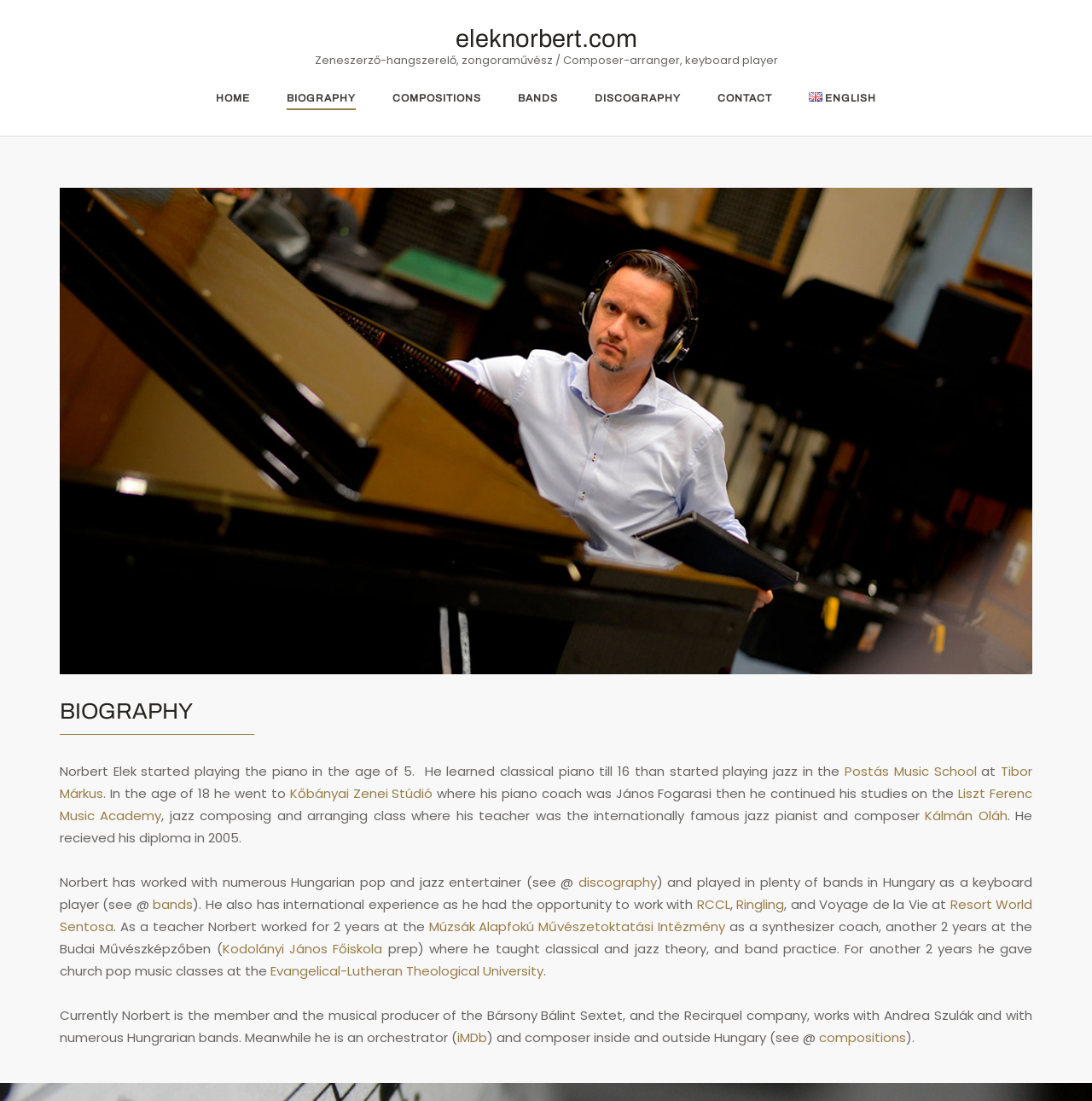Please identify the bounding box coordinates of the element that needs to be clicked to execute the following command: "Click on the HOME link". Provide the bounding box using four float numbers between 0 and 1, formatted as [left, top, right, bottom].

[0.197, 0.084, 0.229, 0.1]